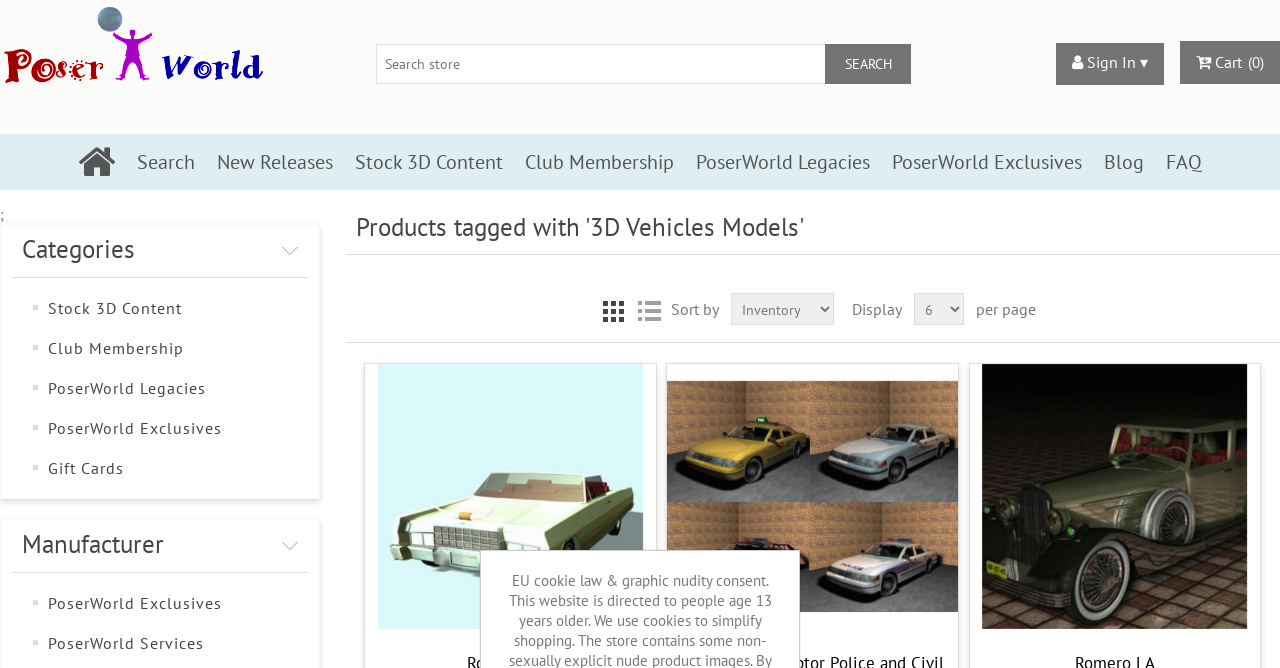Find the bounding box coordinates of the clickable area that will achieve the following instruction: "Sort products by".

[0.571, 0.439, 0.652, 0.487]